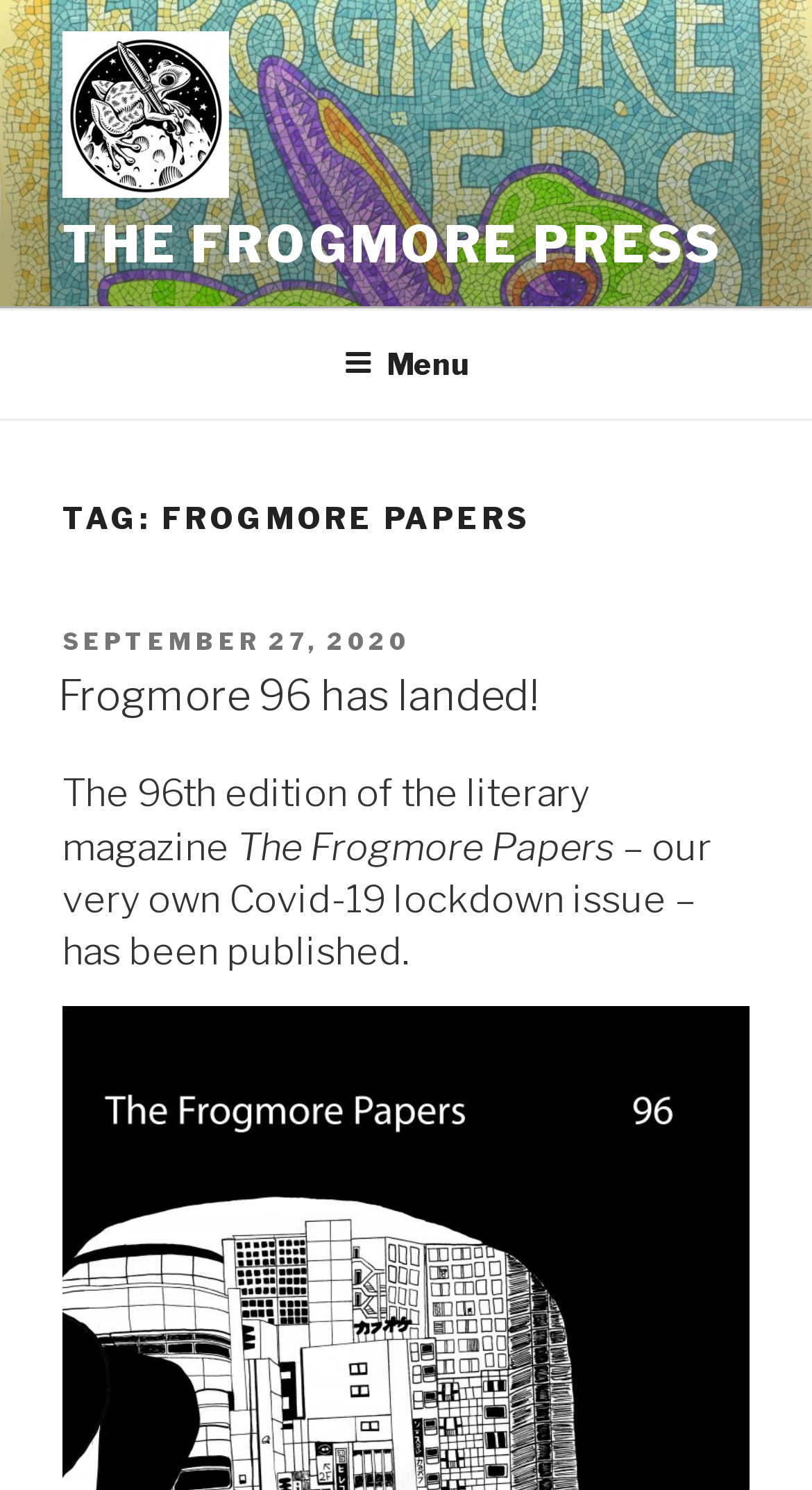Identify the main heading from the webpage and provide its text content.

TAG: FROGMORE PAPERS